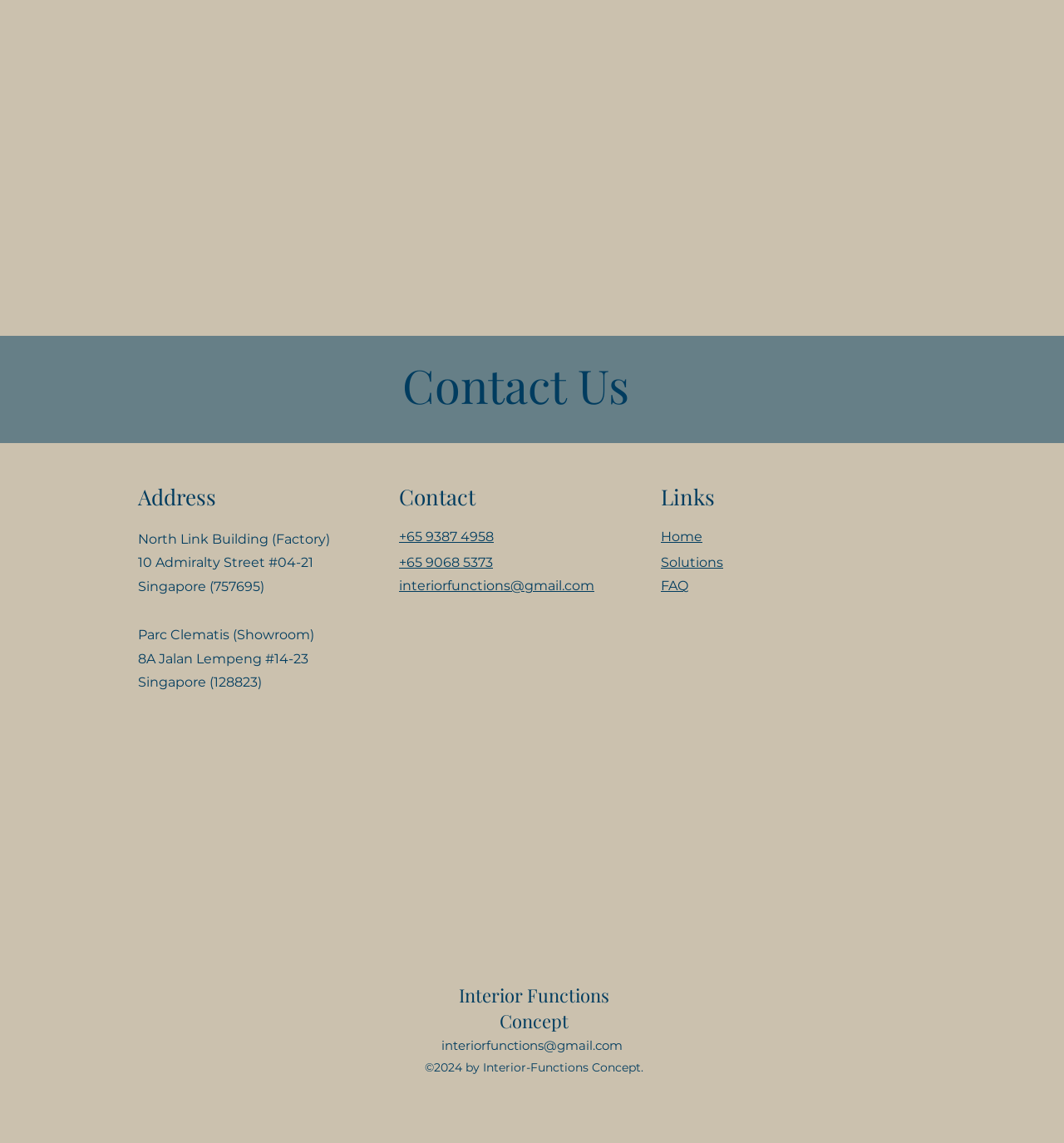Determine the bounding box coordinates for the clickable element required to fulfill the instruction: "Open Google Maps". Provide the coordinates as four float numbers between 0 and 1, i.e., [left, top, right, bottom].

[0.366, 0.533, 0.883, 0.828]